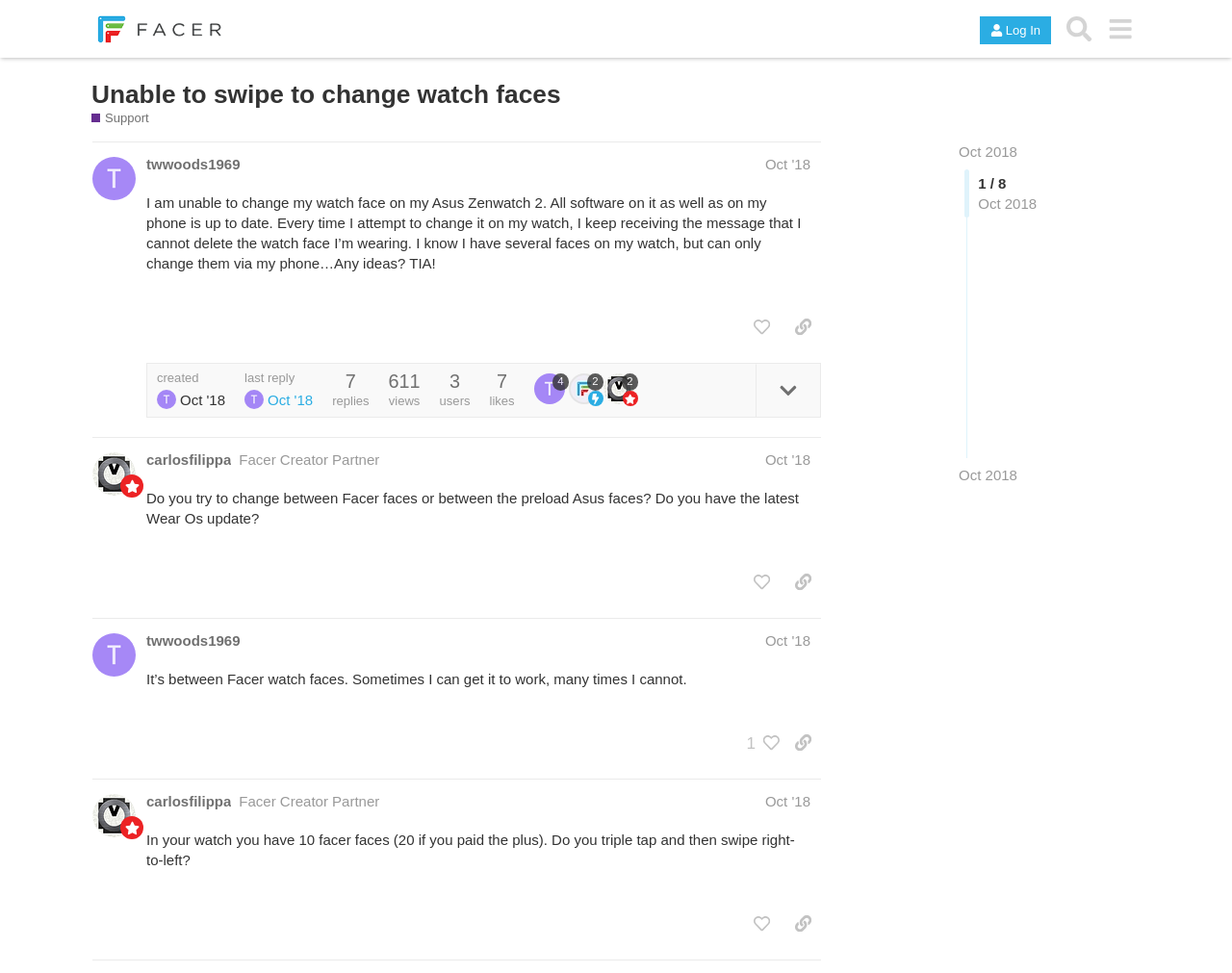What is the username of the user who created the first post?
Answer the question in a detailed and comprehensive manner.

The username of the user who created the first post can be found in the heading of the first post, where it says 'twwoods1969 Oct '18'. This indicates that the user 'twwoods1969' created the post in October 2018.